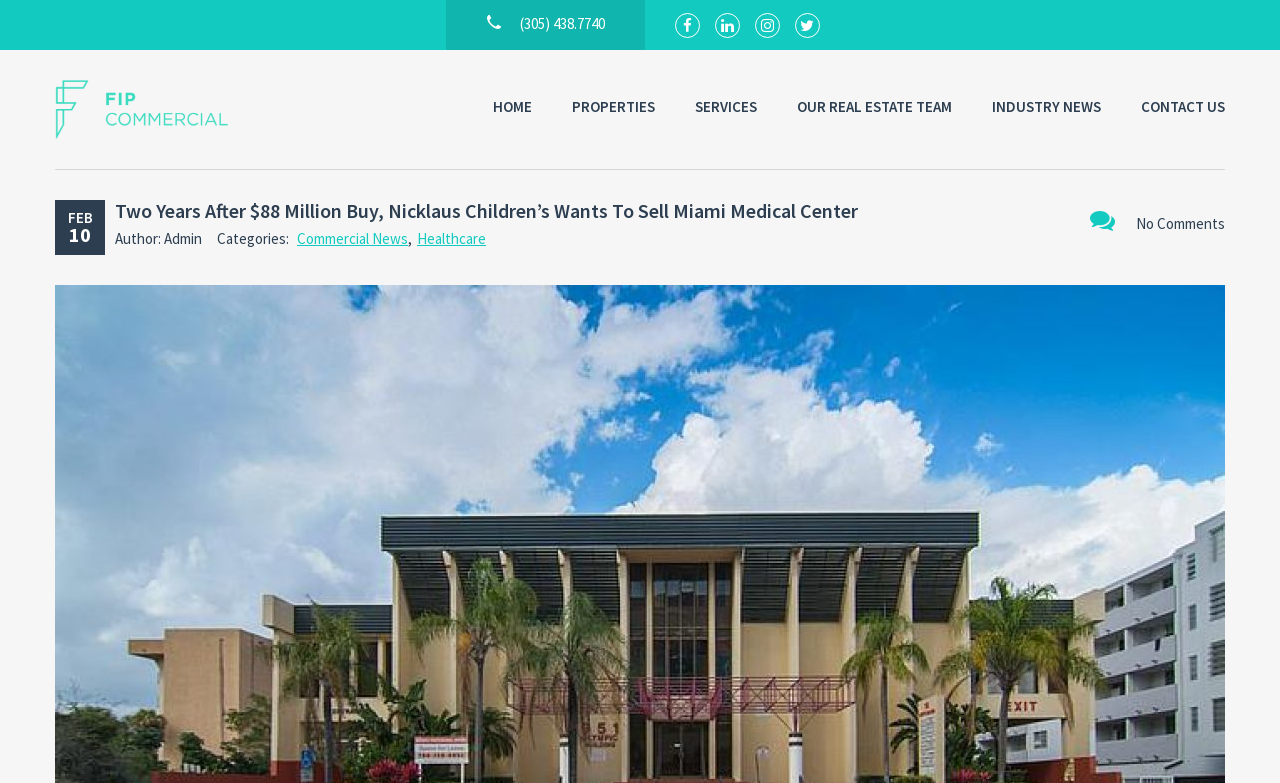Identify the bounding box for the UI element specified in this description: "Commercial News". The coordinates must be four float numbers between 0 and 1, formatted as [left, top, right, bottom].

[0.232, 0.292, 0.319, 0.316]